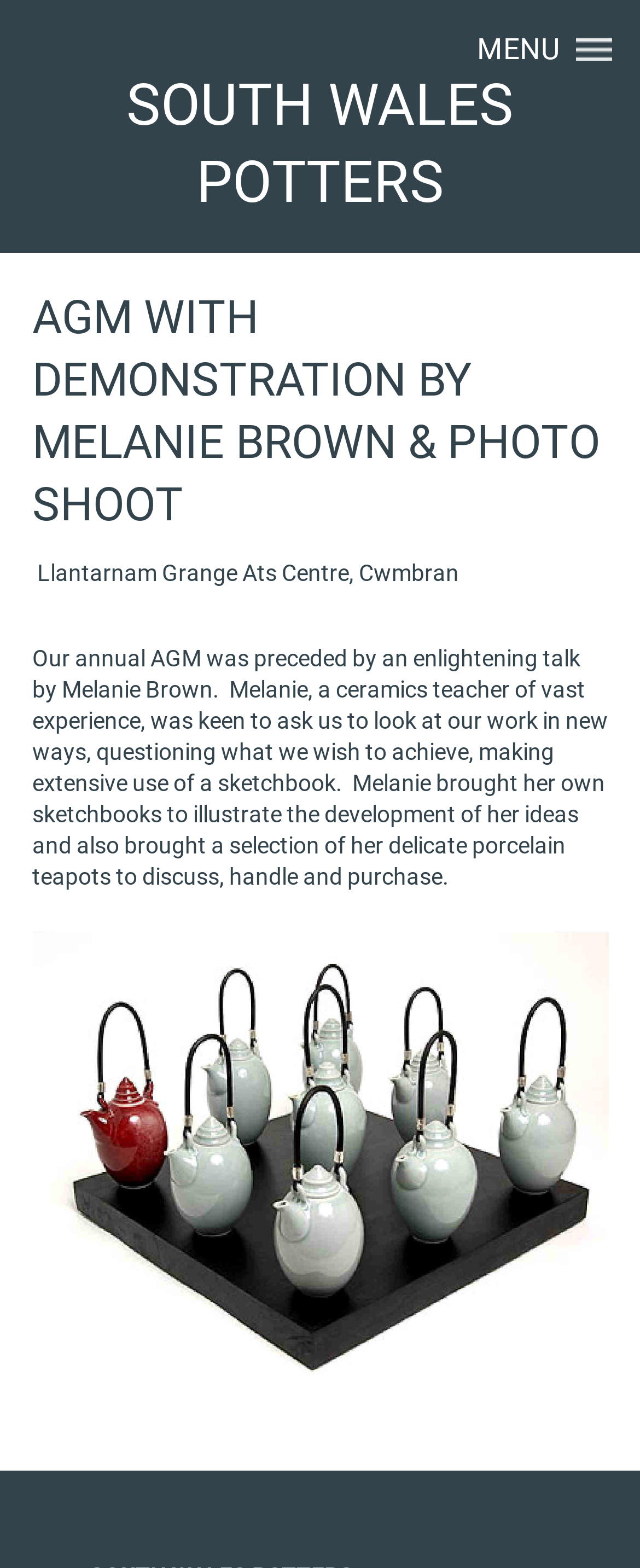Using the provided element description: "MENU", identify the bounding box coordinates. The coordinates should be four floats between 0 and 1 in the order [left, top, right, bottom].

[0.701, 0.0, 1.0, 0.063]